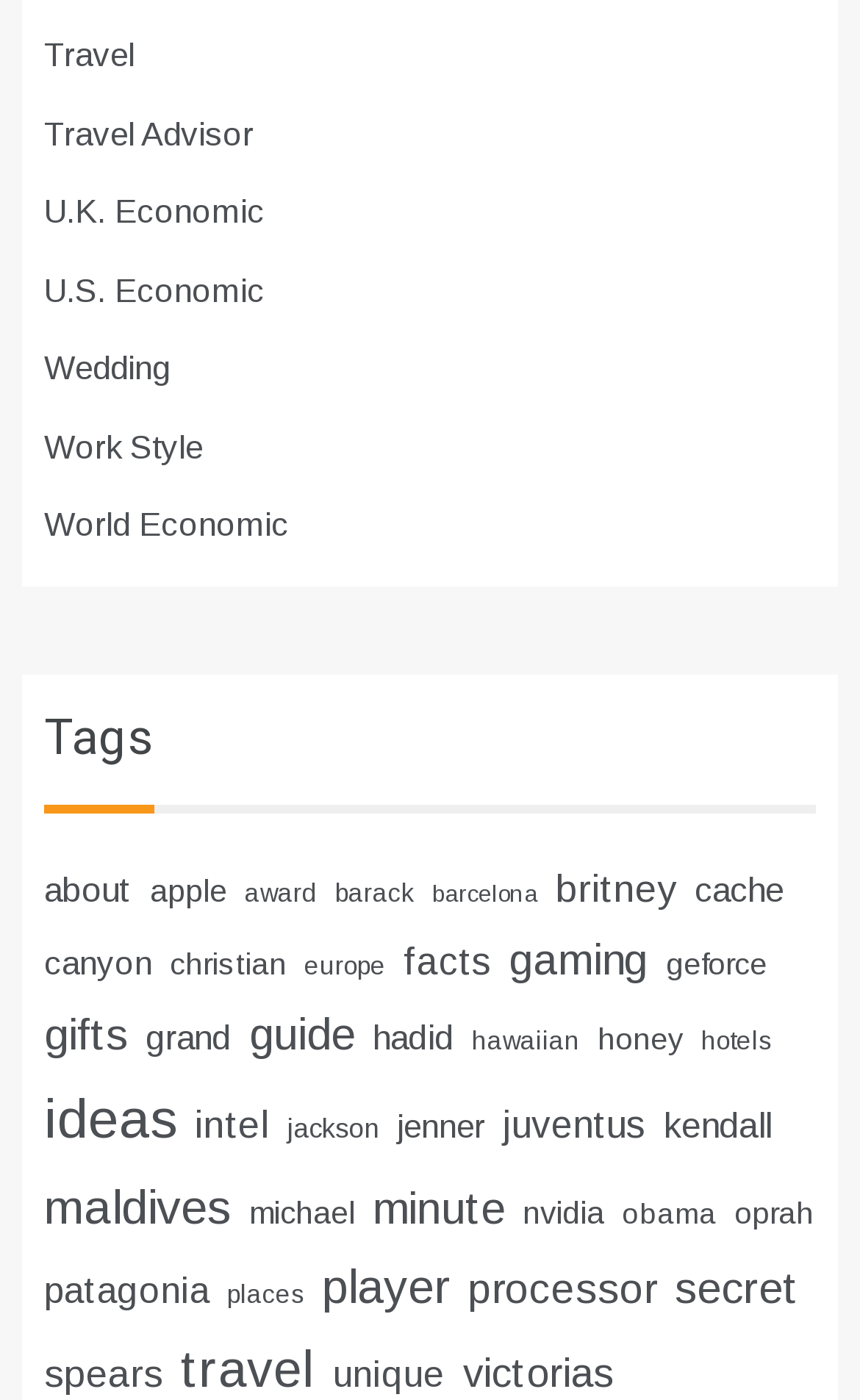Reply to the question with a brief word or phrase: What is the longest link under the 'Tags' heading?

ideas (45 items)